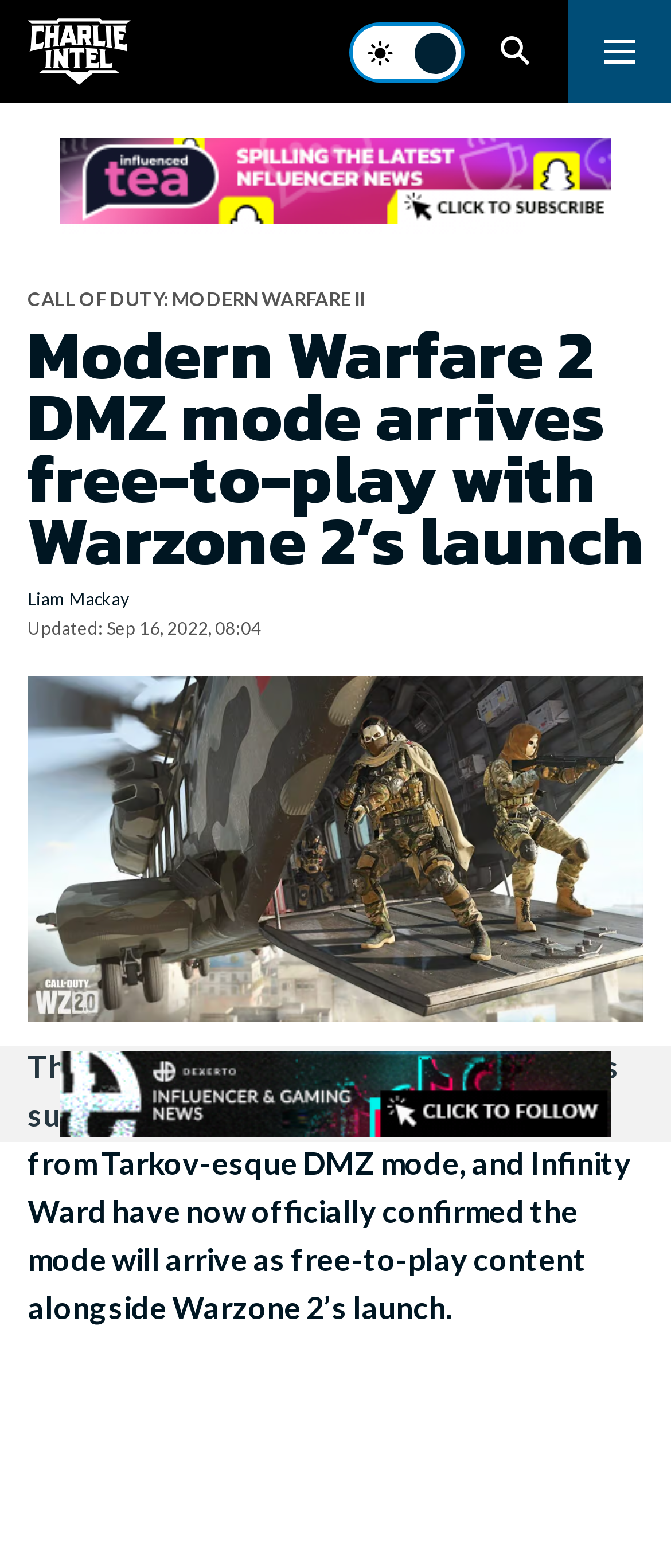Respond to the question below with a single word or phrase:
When was the article updated?

Sep 16, 2022, 08:04